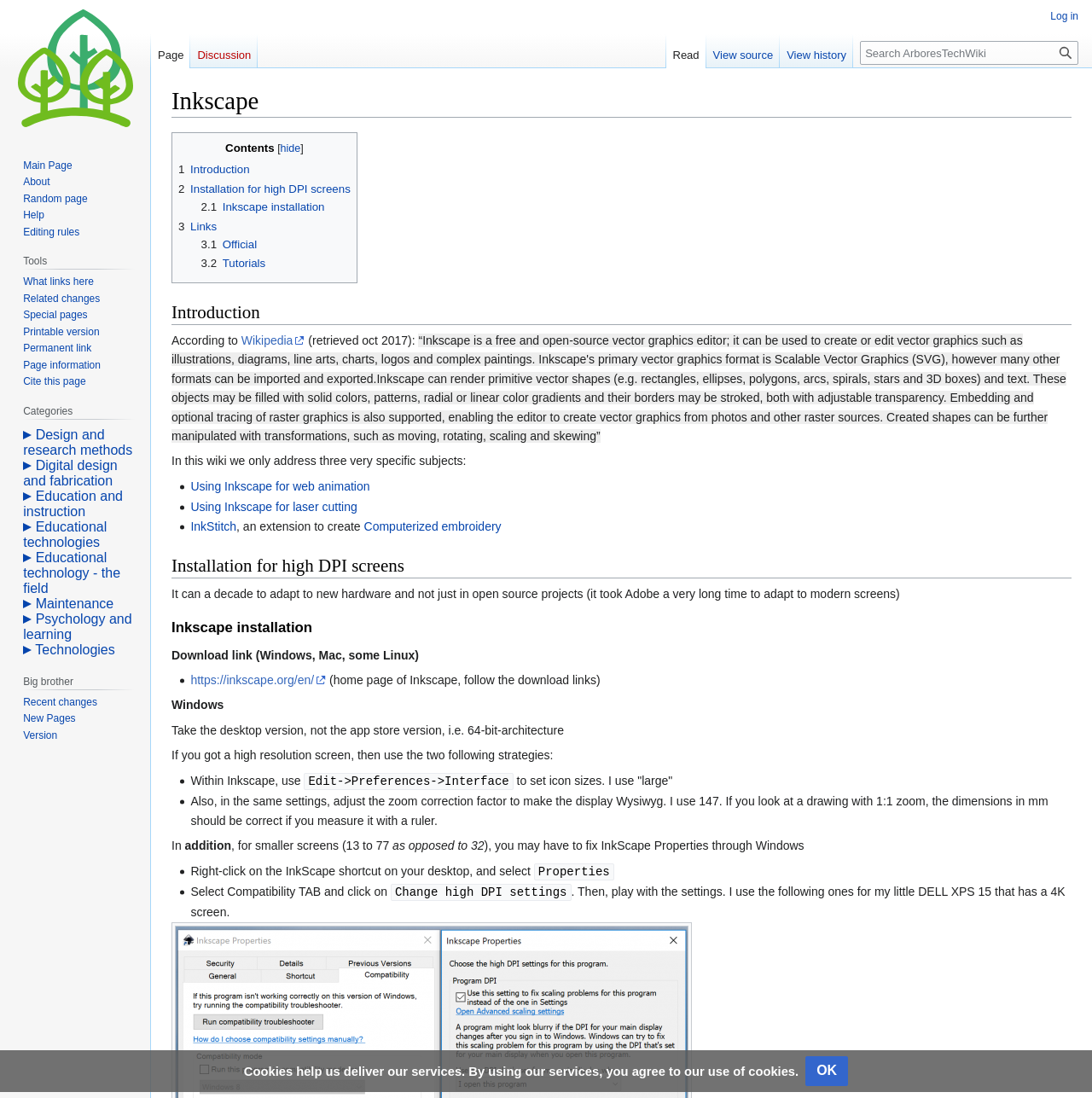What is the name of the software being discussed?
Give a single word or phrase answer based on the content of the image.

Inkscape